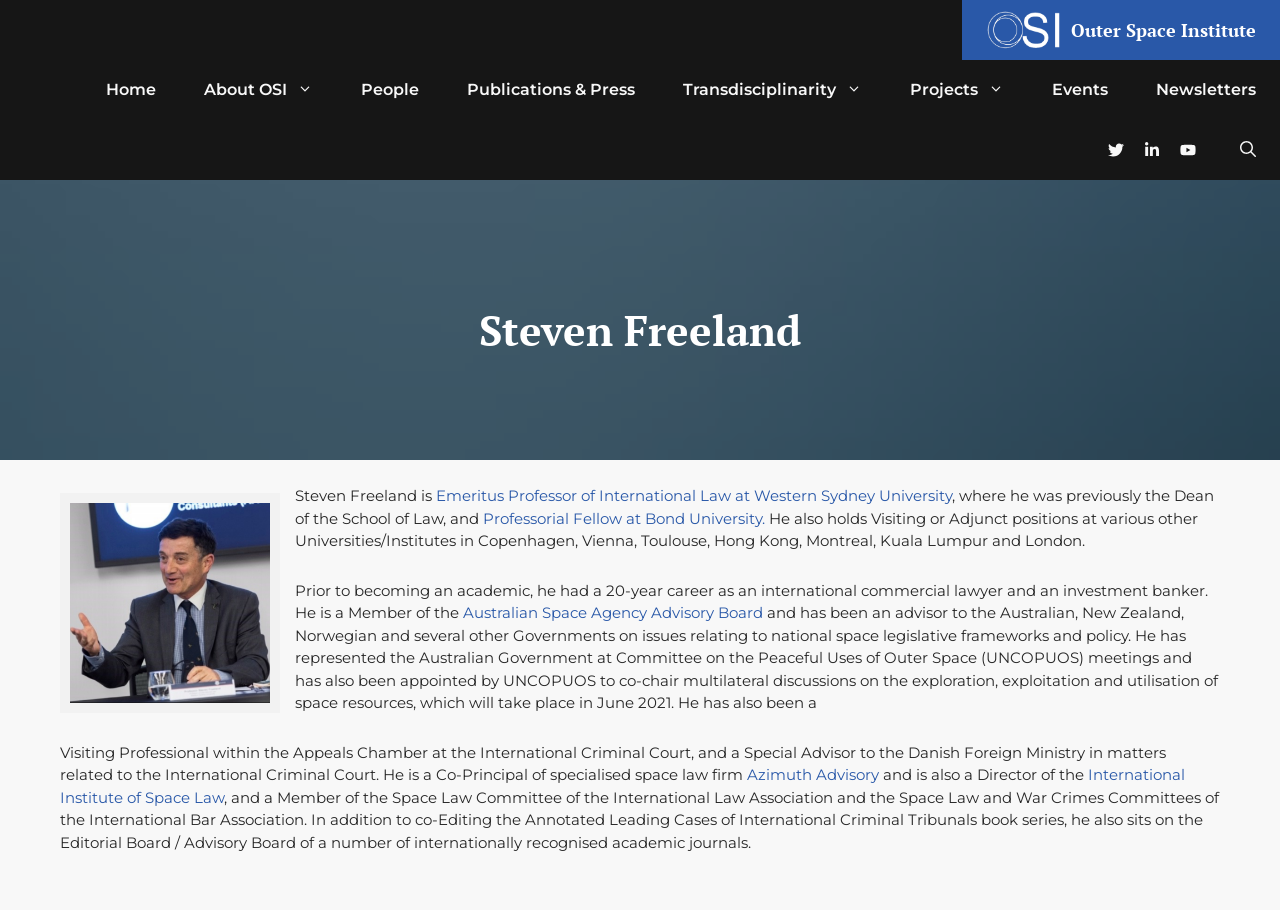Please identify the bounding box coordinates of the element on the webpage that should be clicked to follow this instruction: "Open search". The bounding box coordinates should be given as four float numbers between 0 and 1, formatted as [left, top, right, bottom].

[0.95, 0.132, 1.0, 0.198]